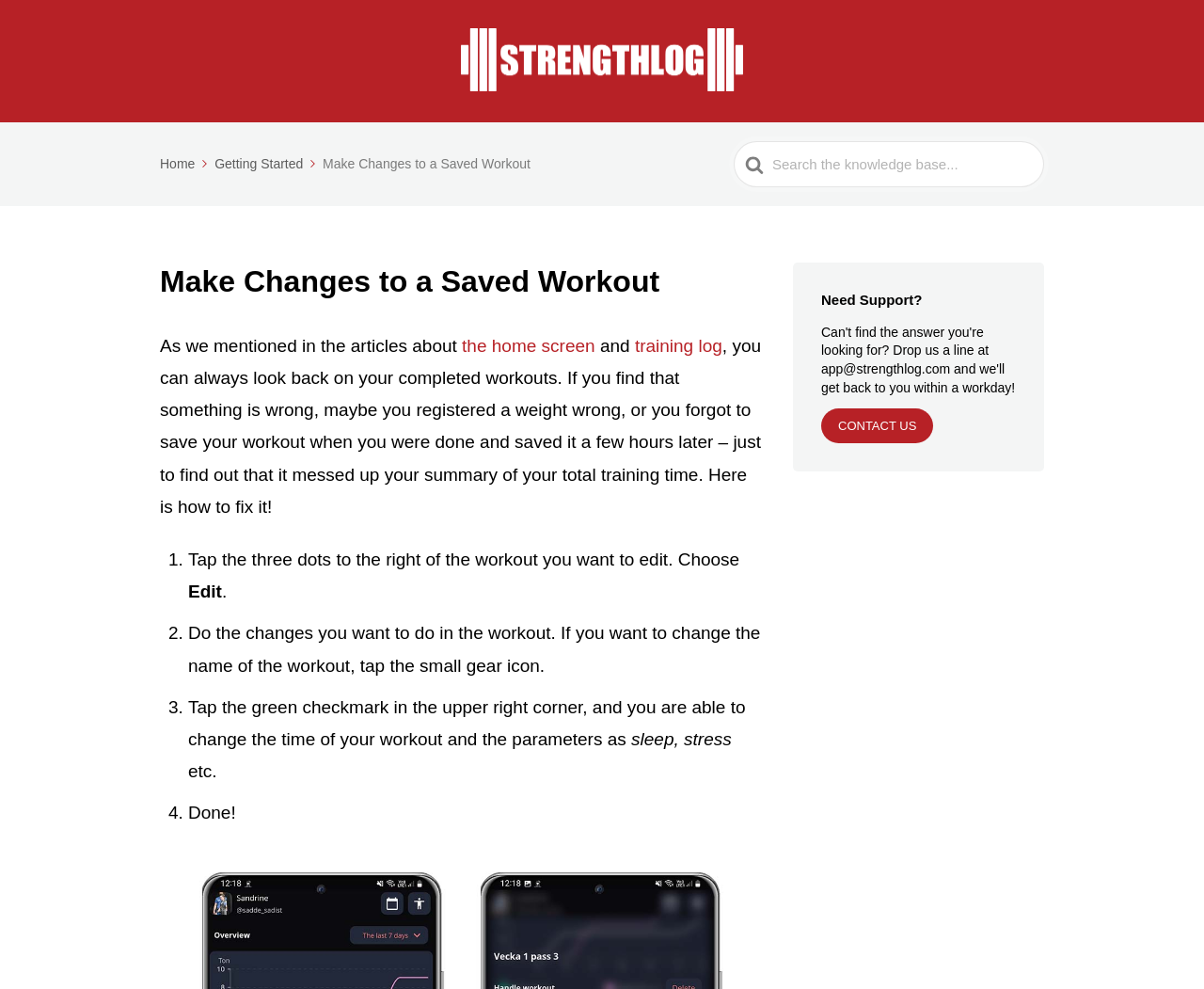What is the purpose of the 'Search For' textbox?
Please respond to the question with a detailed and informative answer.

The 'Search For' textbox is likely used to search for specific topics or keywords within the support area, allowing users to quickly find relevant information.